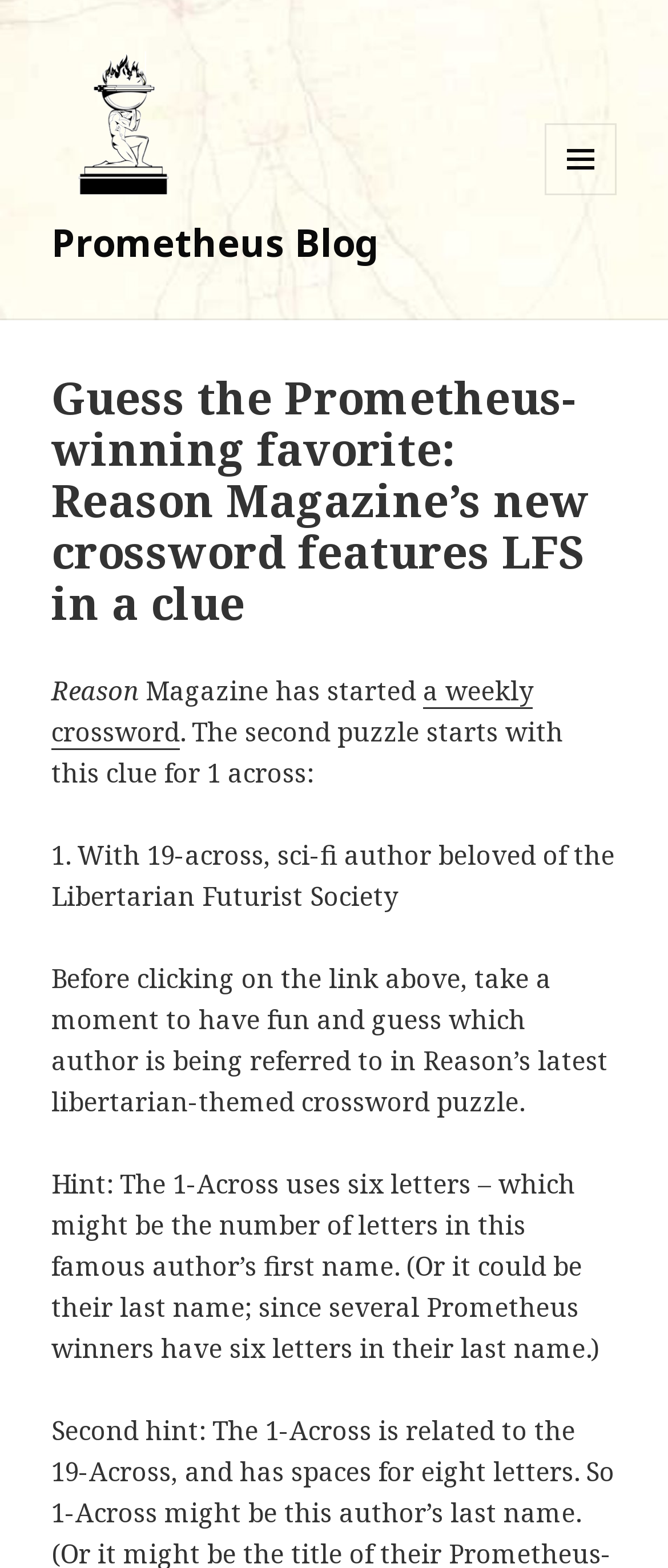Give a succinct answer to this question in a single word or phrase: 
What is the name of the magazine that started a weekly crossword?

Reason Magazine